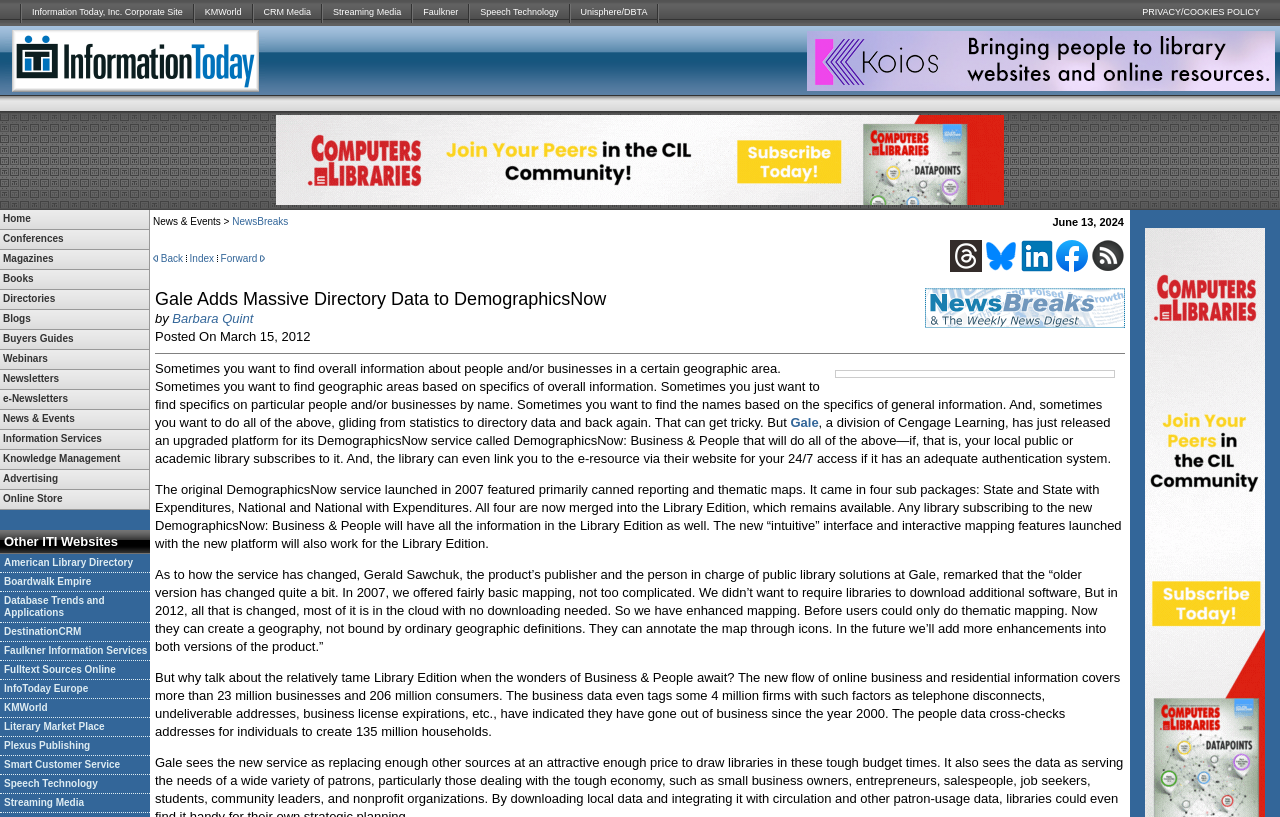Determine the bounding box coordinates of the section to be clicked to follow the instruction: "Click Conferences". The coordinates should be given as four float numbers between 0 and 1, formatted as [left, top, right, bottom].

[0.0, 0.282, 0.116, 0.305]